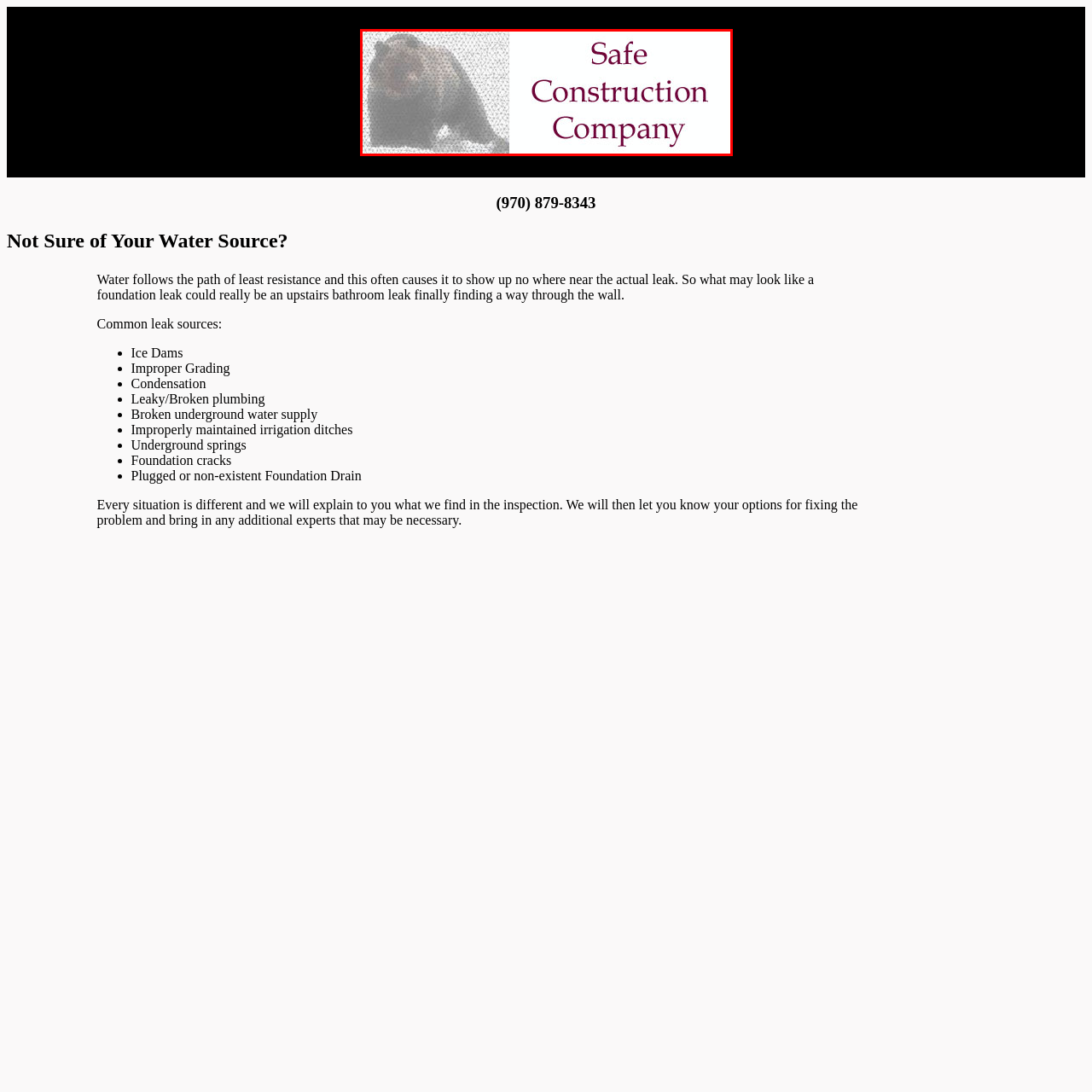On which side of the image is the company name displayed?
Look at the image contained within the red bounding box and provide a detailed answer based on the visual details you can infer from it.

According to the caption, the name of the company, 'Safe Construction Company', is prominently displayed on the right side of the image, in a bold, elegant font with a deep burgundy color.